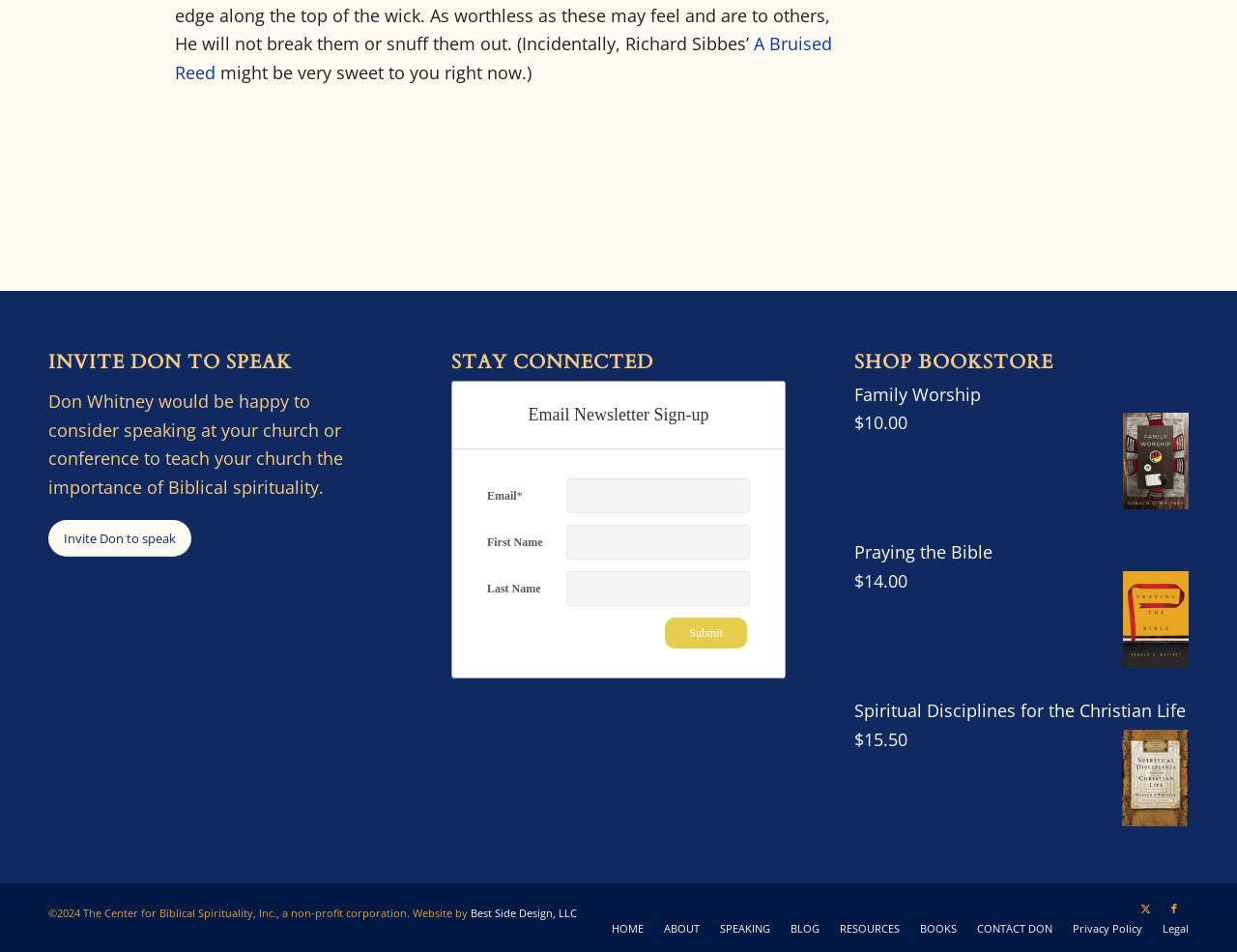What is the purpose of the 'Invite Don to speak' link?
Please provide a single word or phrase answer based on the image.

To invite Don to speak at an event